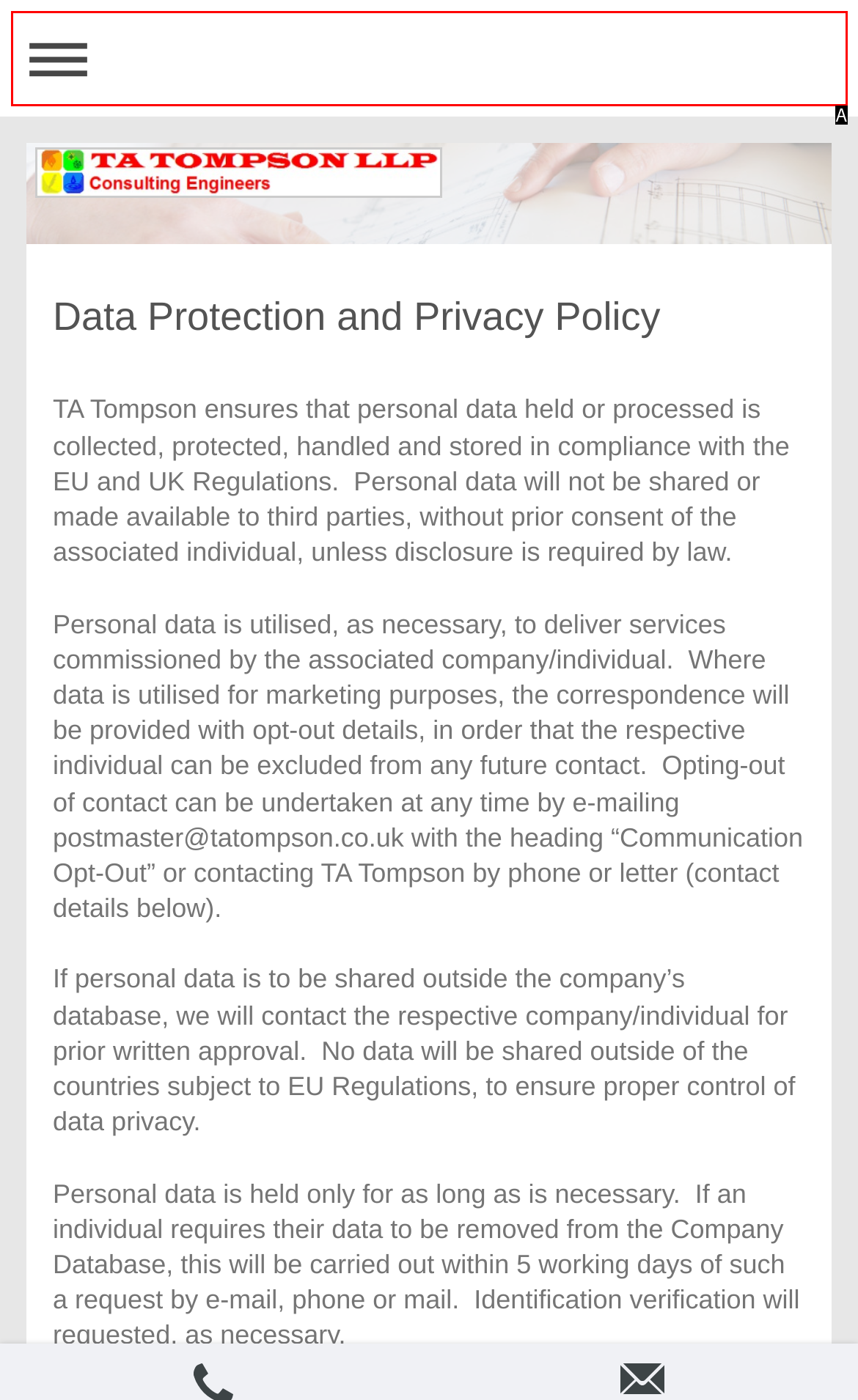Identify the HTML element that corresponds to the description: Expand/collapse navigation Provide the letter of the matching option directly from the choices.

A